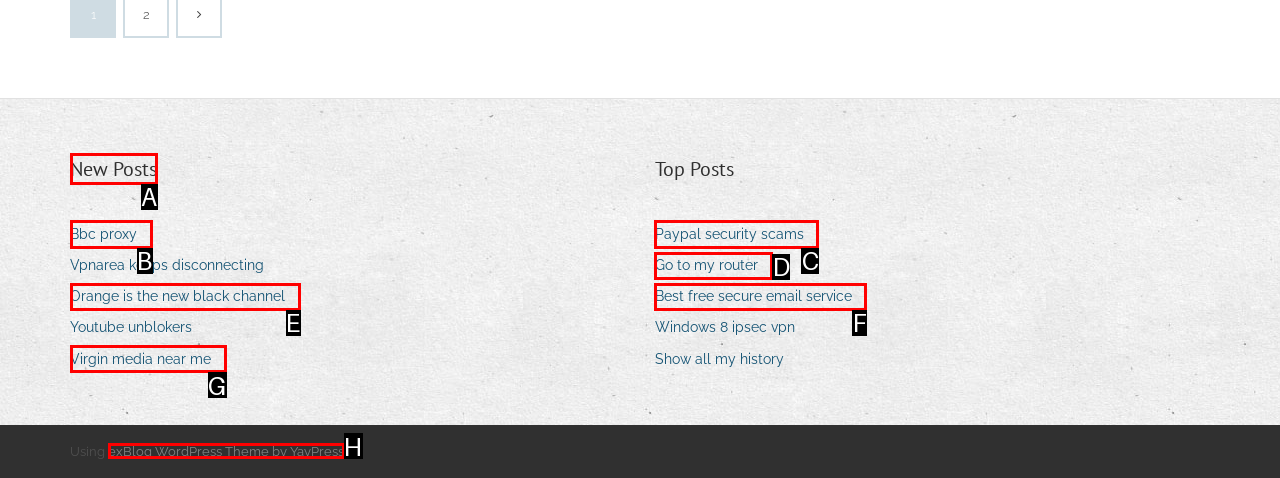Determine which letter corresponds to the UI element to click for this task: View new posts
Respond with the letter from the available options.

A